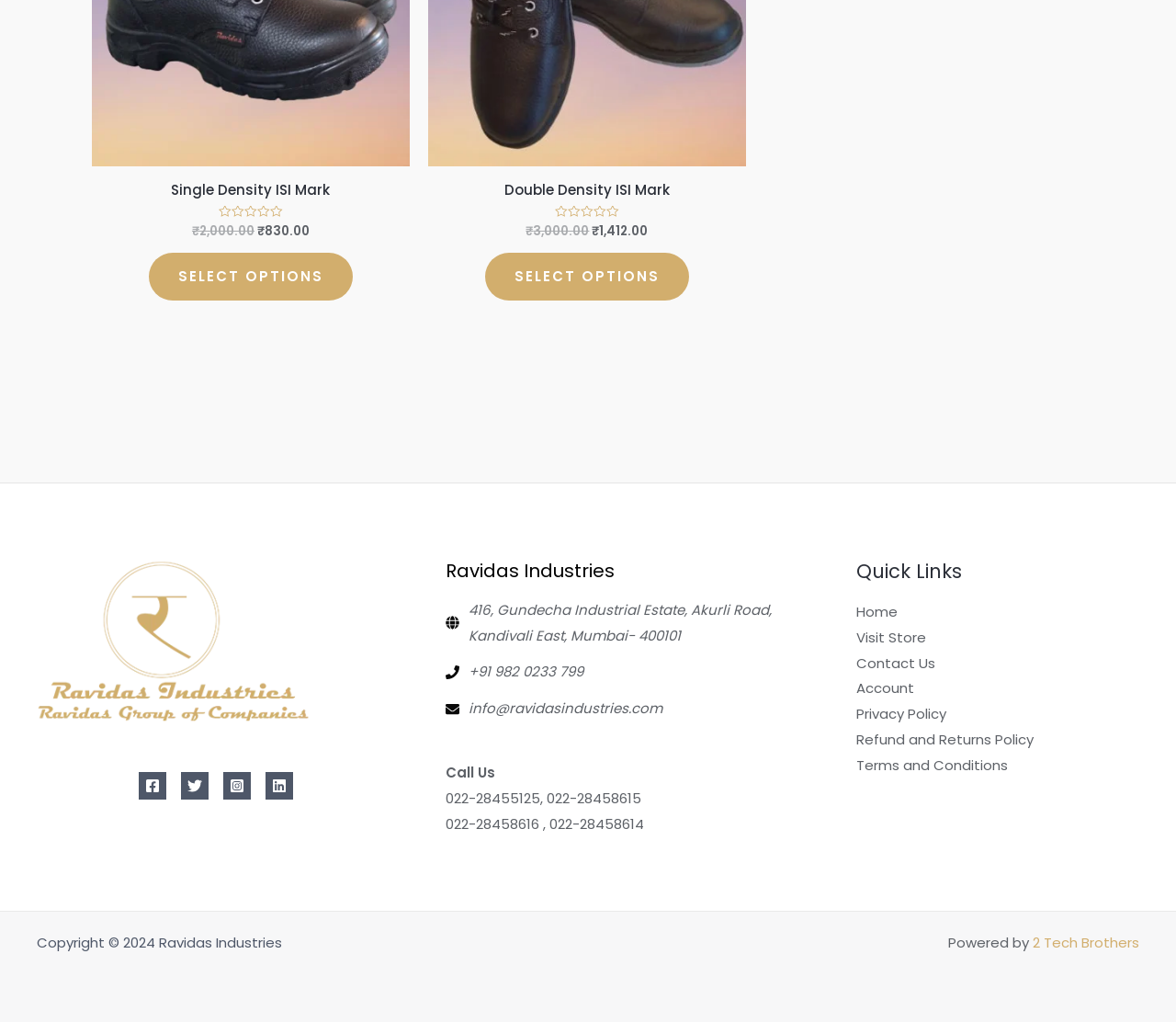Find the bounding box of the element with the following description: "Where Women Create". The coordinates must be four float numbers between 0 and 1, formatted as [left, top, right, bottom].

None